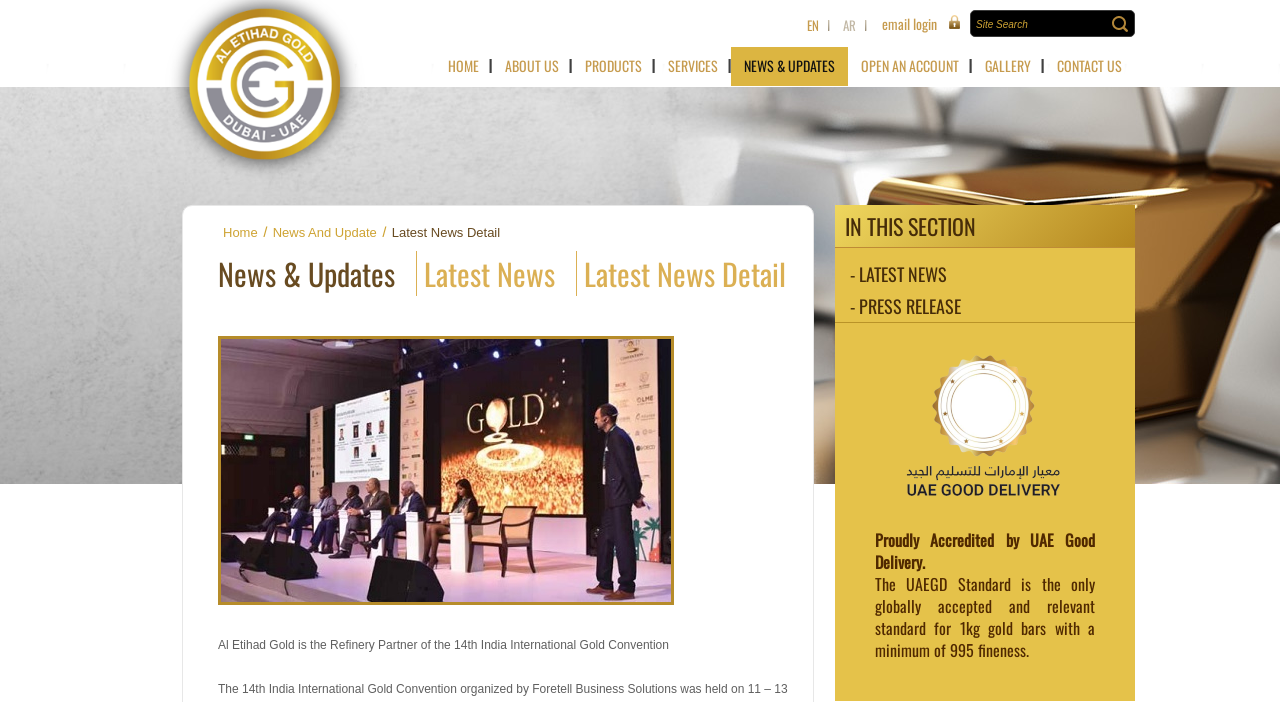Your task is to extract the text of the main heading from the webpage.

News & Updates  Latest News  Latest News Detail